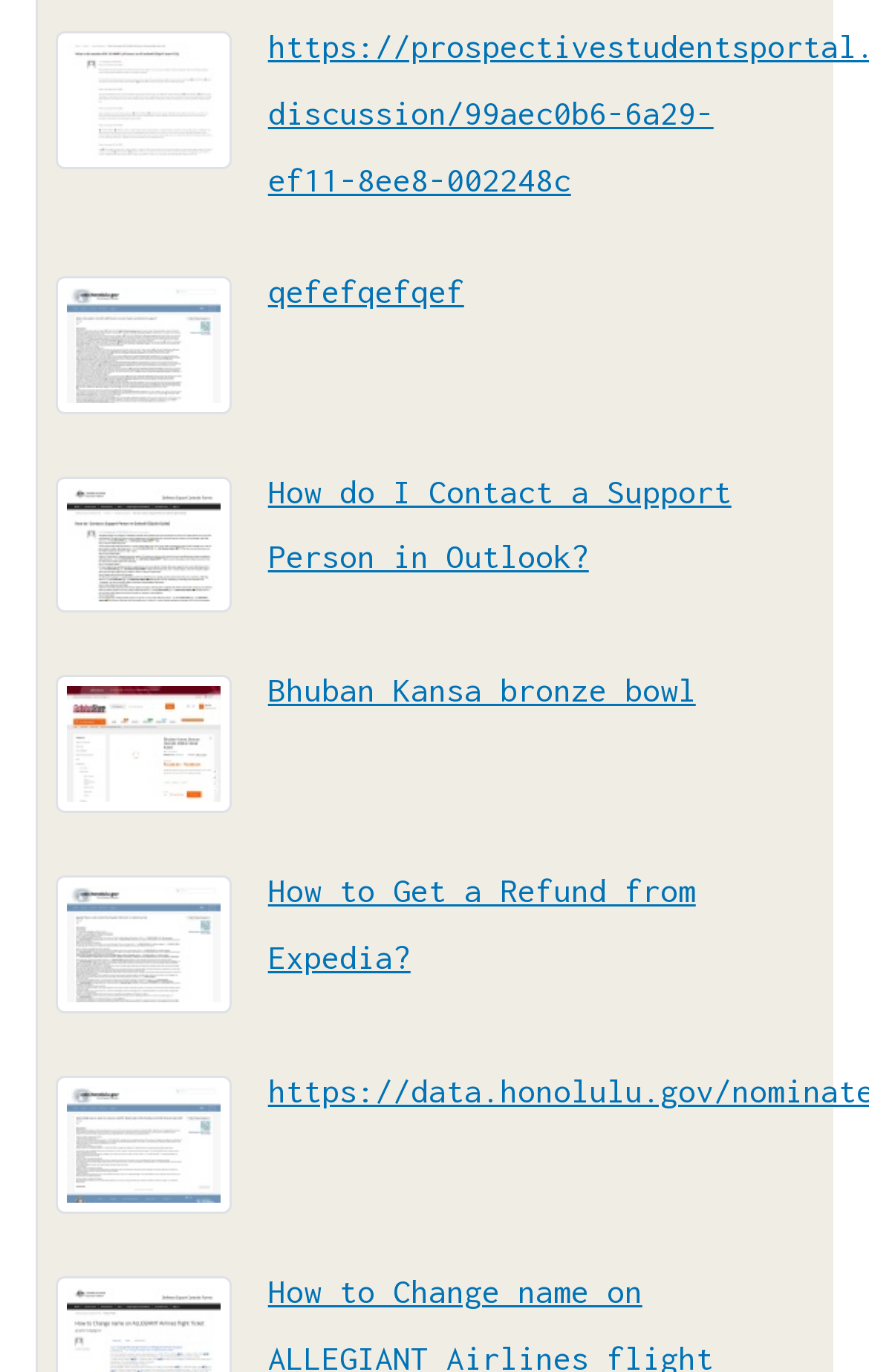Determine the bounding box coordinates of the region that needs to be clicked to achieve the task: "View the image on the left".

[0.064, 0.023, 0.267, 0.123]